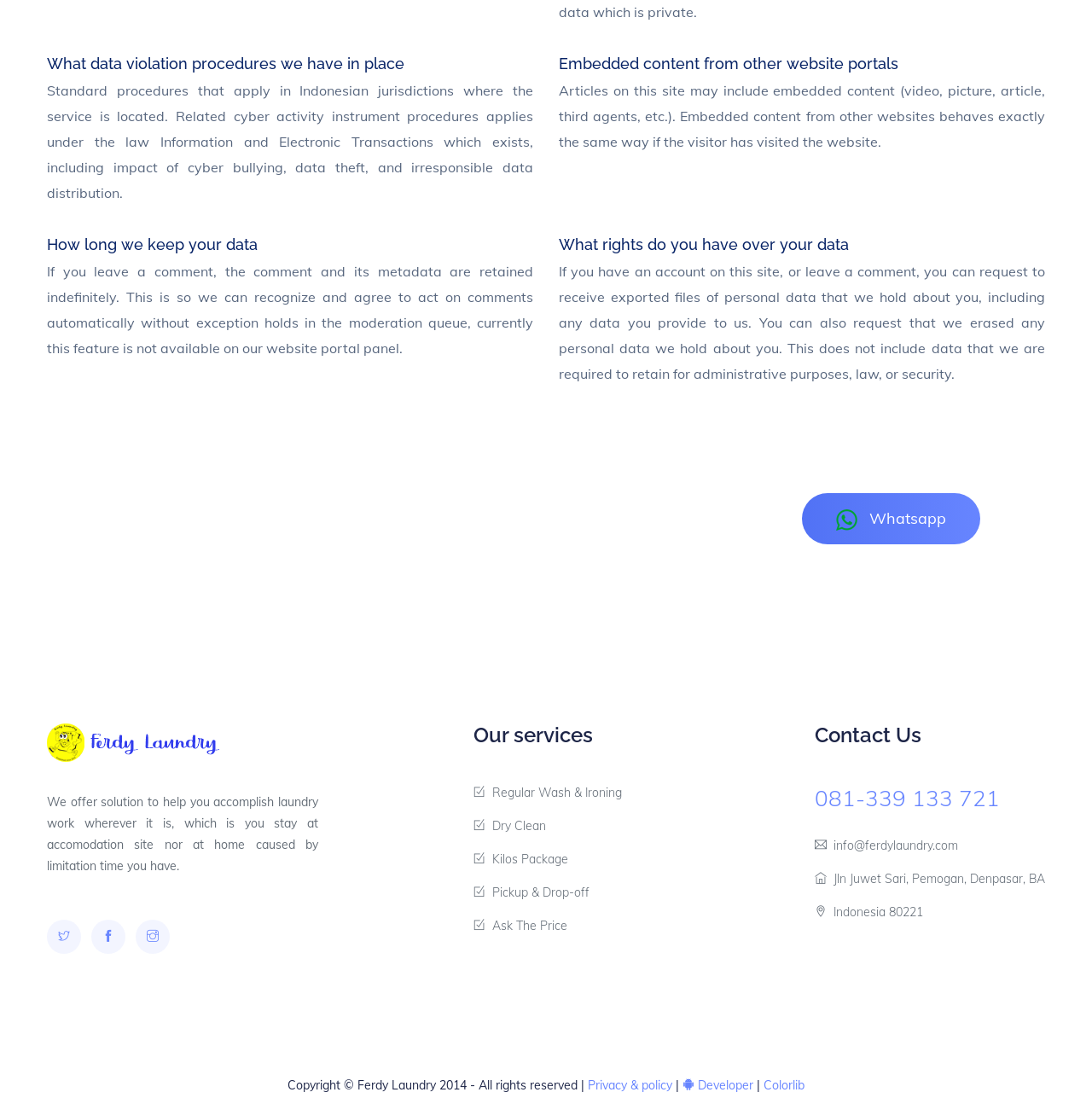Predict the bounding box coordinates of the area that should be clicked to accomplish the following instruction: "Click the 'Pick-up and drop-off laundry services in Denpasar, Bali and its surrounding area Whatsapp' link". The bounding box coordinates should consist of four float numbers between 0 and 1, i.e., [left, top, right, bottom].

[0.734, 0.449, 0.898, 0.496]